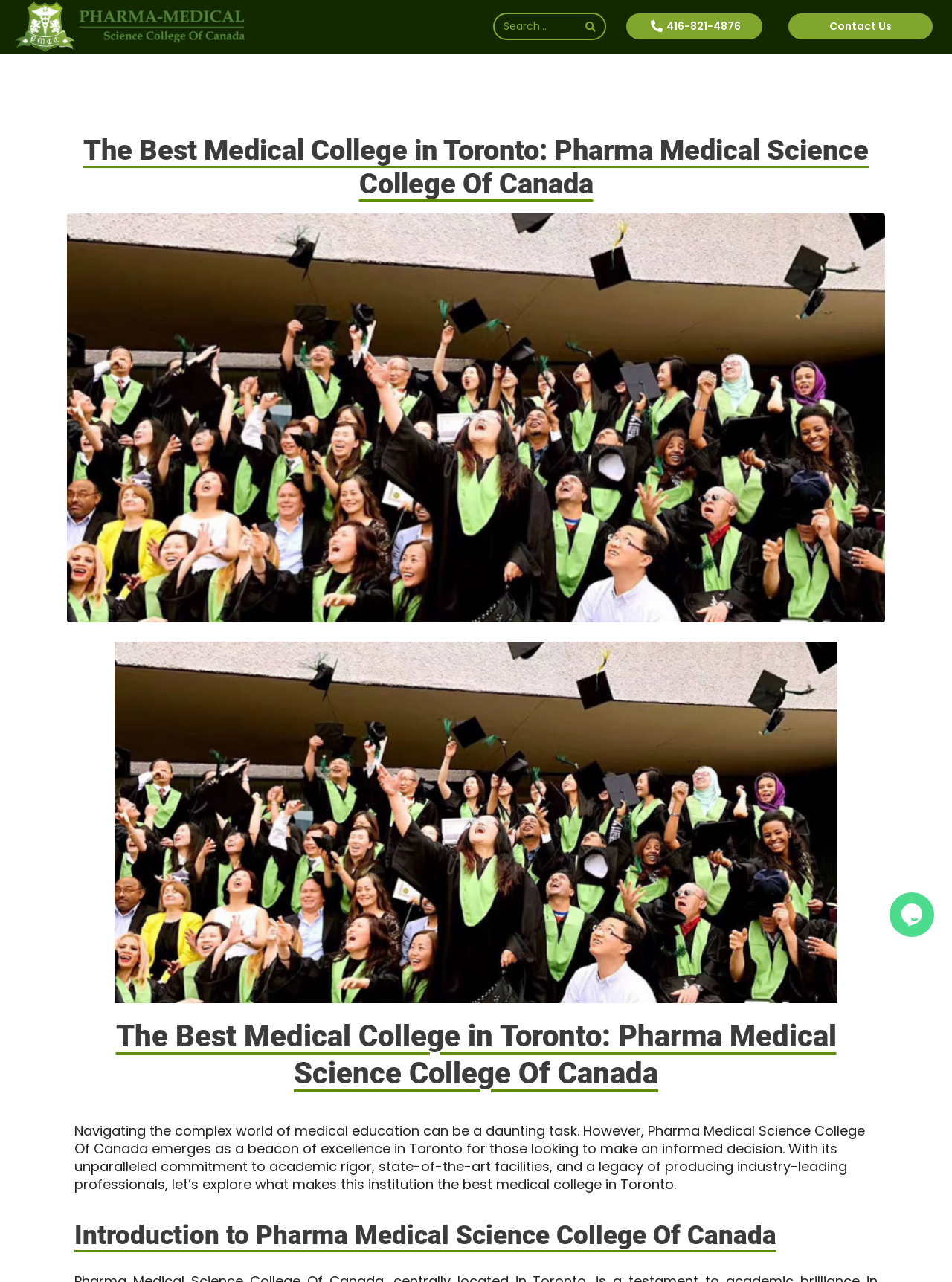Generate a thorough description of the webpage.

The webpage appears to be the homepage of Pharma Medical, a medical college in Toronto, Canada. At the top left corner, there is a logo image with the text "Pharma Medical" next to it, which is also a link. Below the logo, there is a search bar with a search button on the right side. 

On the top right corner, there are three links: "416-821-4876", "Contact Us", and a navigation menu with links to various pages such as "Programs", "Upcoming Classes", "Admissions", "Why Us", "Financial Aid", "News", "International", and "Job Bank".

The main content of the page is divided into sections. The first section has a header with the title "The Best Medical College in Toronto: Pharma Medical Science College Of Canada" and a feature image below it. The image takes up most of the width of the page. 

Below the feature image, there is a paragraph of text that describes the college and its commitment to academic excellence. The text also contains a link to "looking to make an informed decision". 

The next section has a heading "Introduction to Pharma Medical Science College Of Canada" and likely contains more information about the college. 

On the bottom right corner of the page, there is a chat widget iframe.